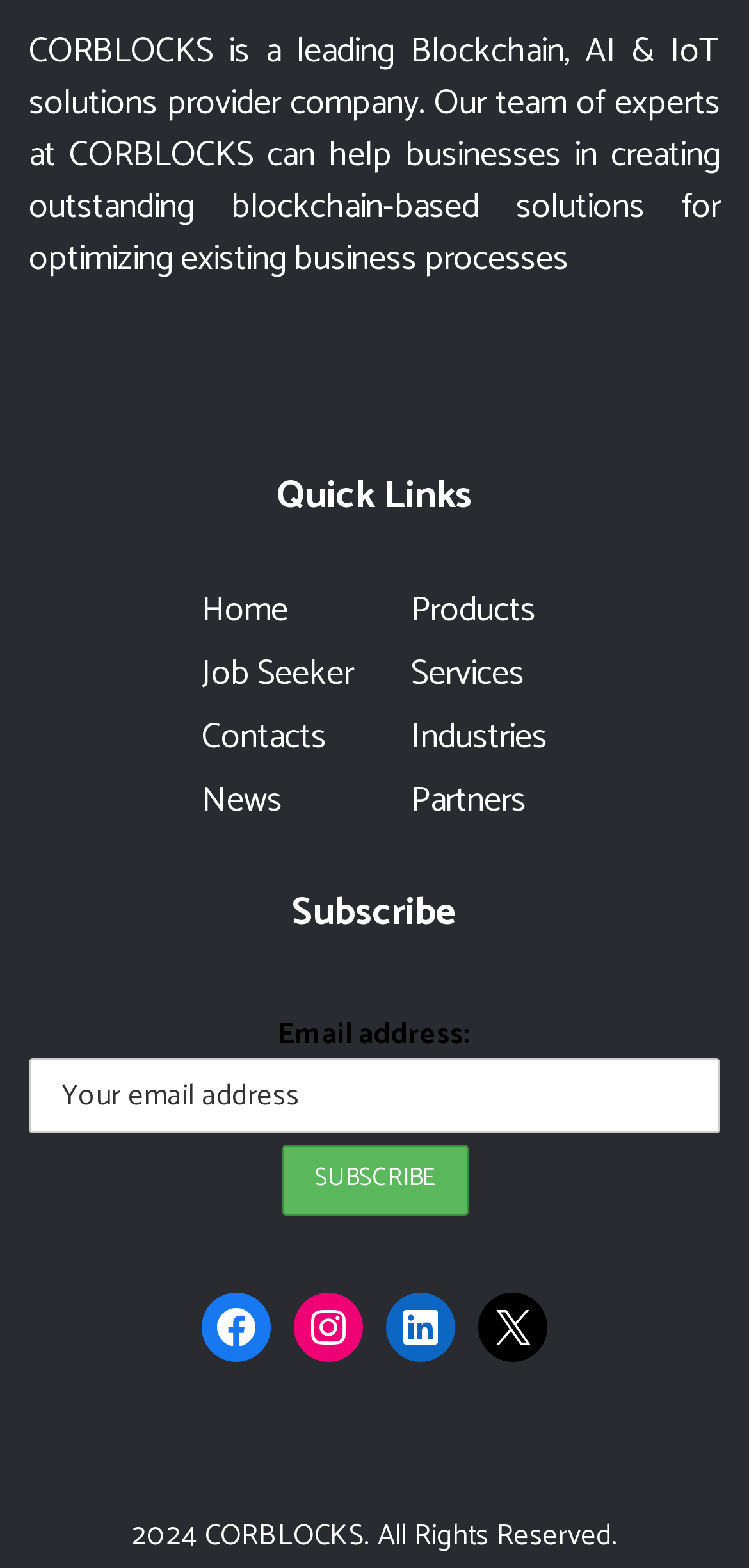Please identify the bounding box coordinates of the element that needs to be clicked to execute the following command: "Go to the Products page". Provide the bounding box using four float numbers between 0 and 1, formatted as [left, top, right, bottom].

[0.549, 0.378, 0.715, 0.4]